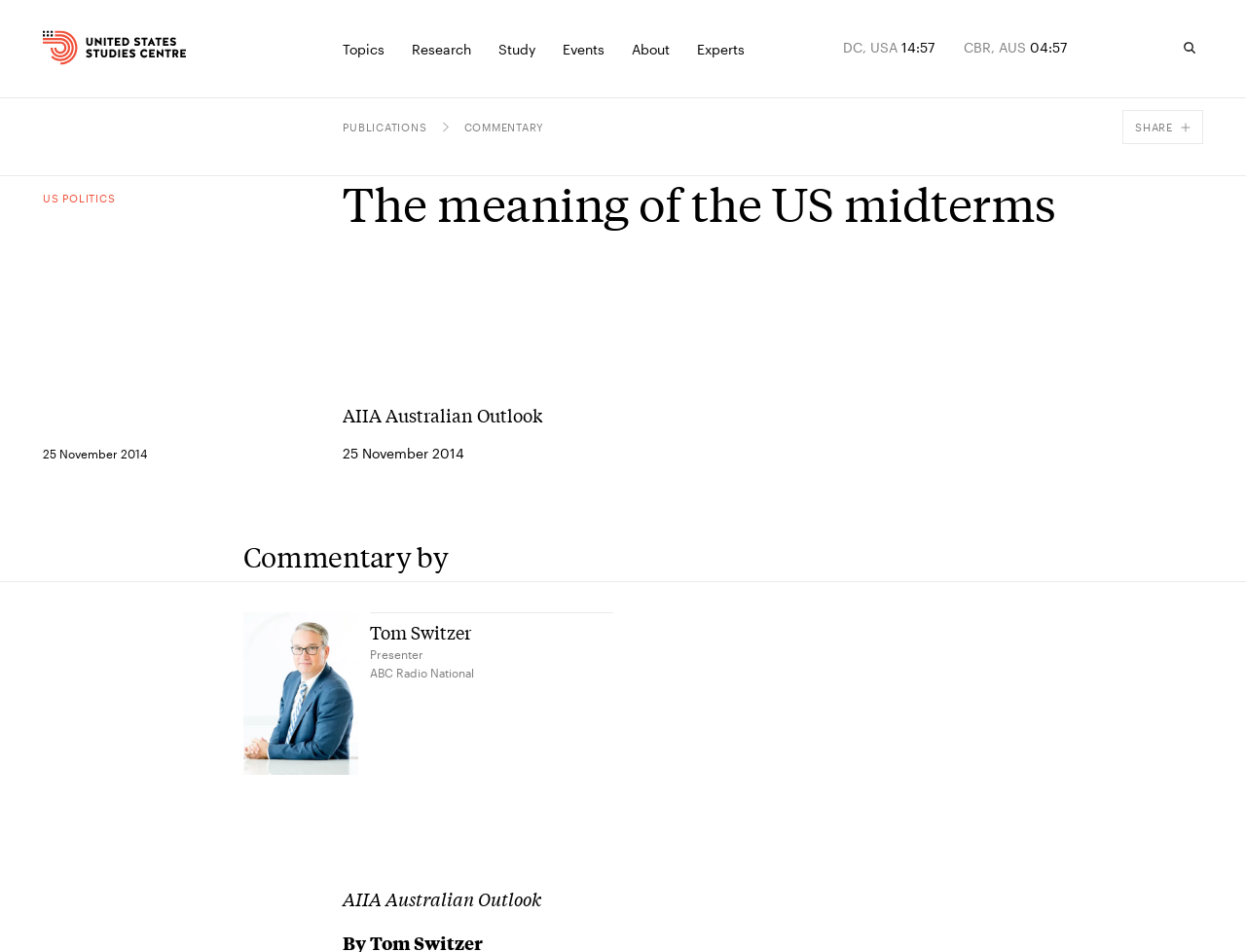Please find and report the primary heading text from the webpage.

The meaning of the US midterms